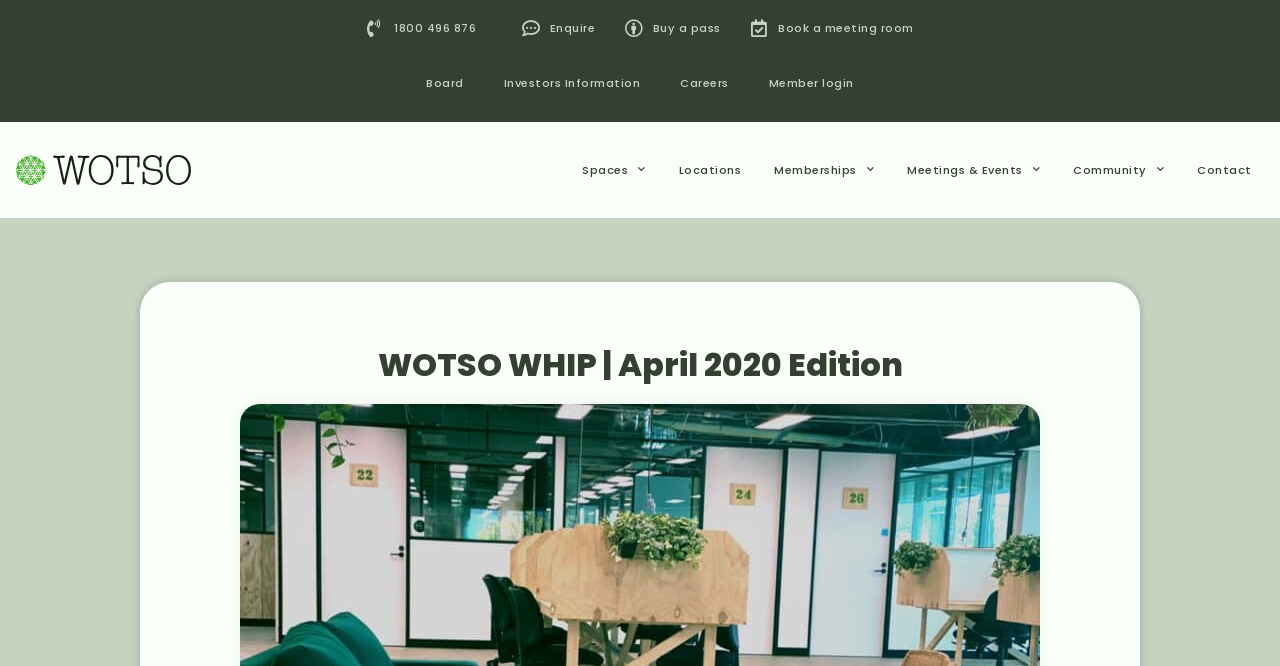Identify the bounding box coordinates for the element you need to click to achieve the following task: "Click the 'Buy a pass' link". The coordinates must be four float values ranging from 0 to 1, formatted as [left, top, right, bottom].

[0.488, 0.024, 0.563, 0.06]